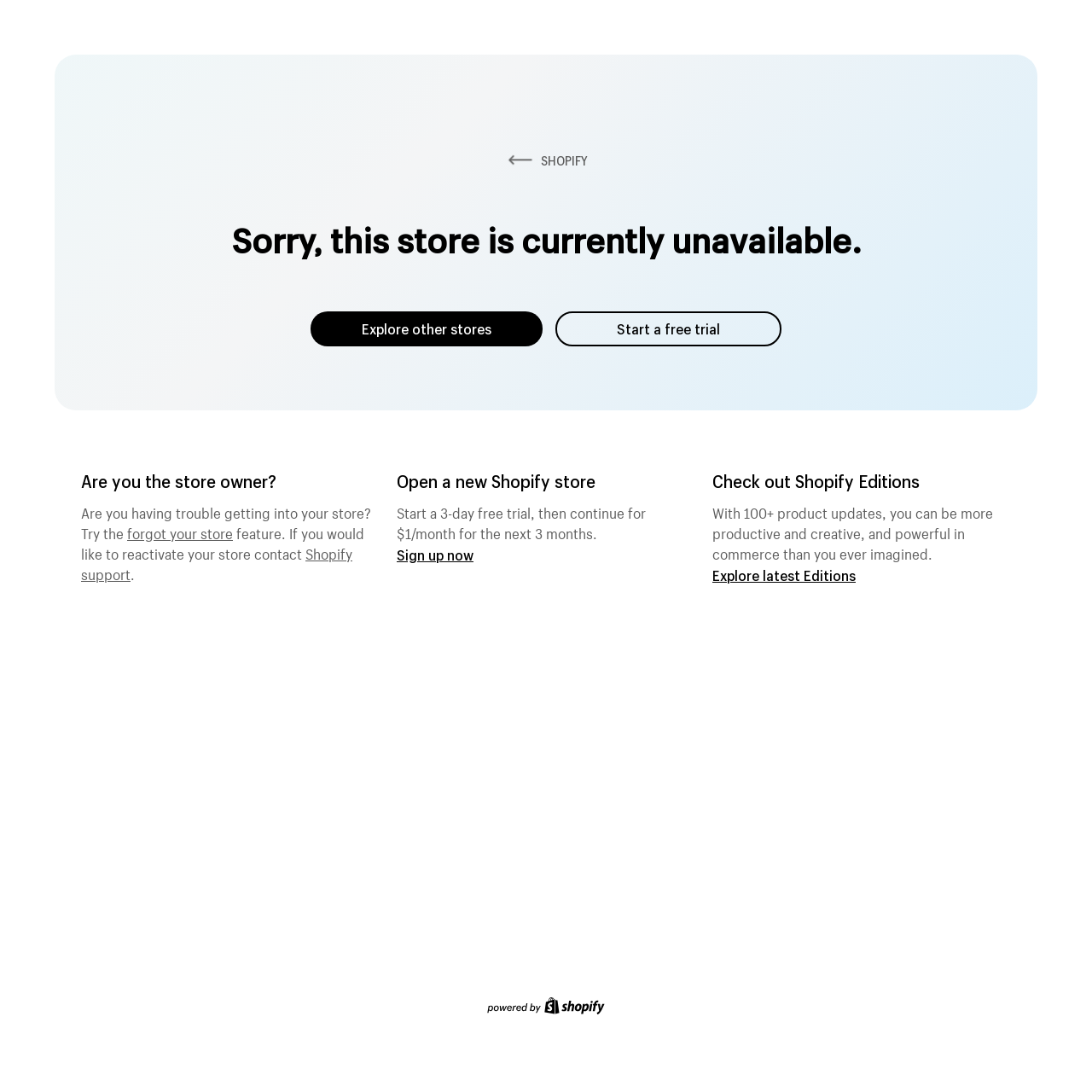Predict the bounding box of the UI element based on this description: "Start a free trial".

[0.509, 0.285, 0.716, 0.317]